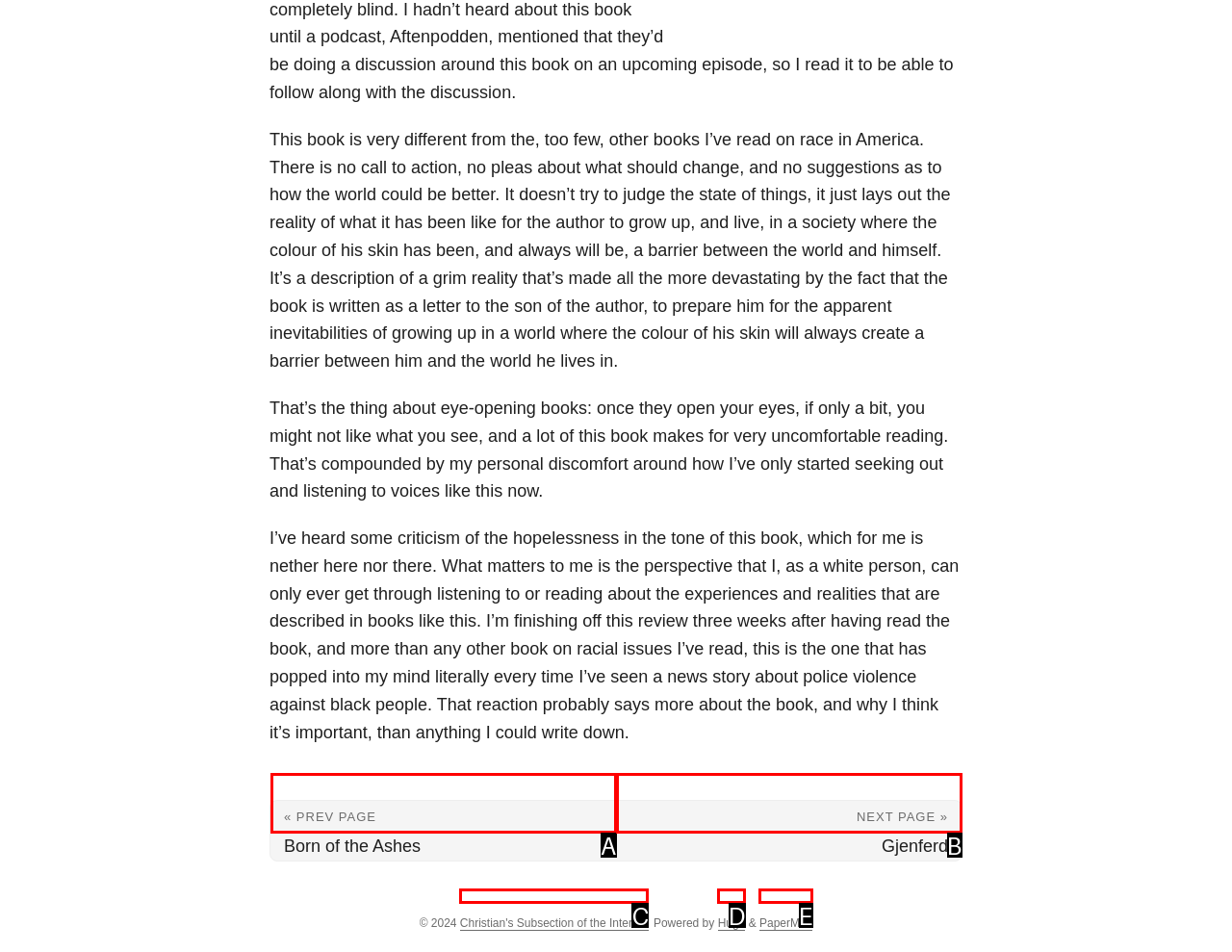Determine which option fits the element description: Next Page »Gjenferd
Answer with the option’s letter directly.

B